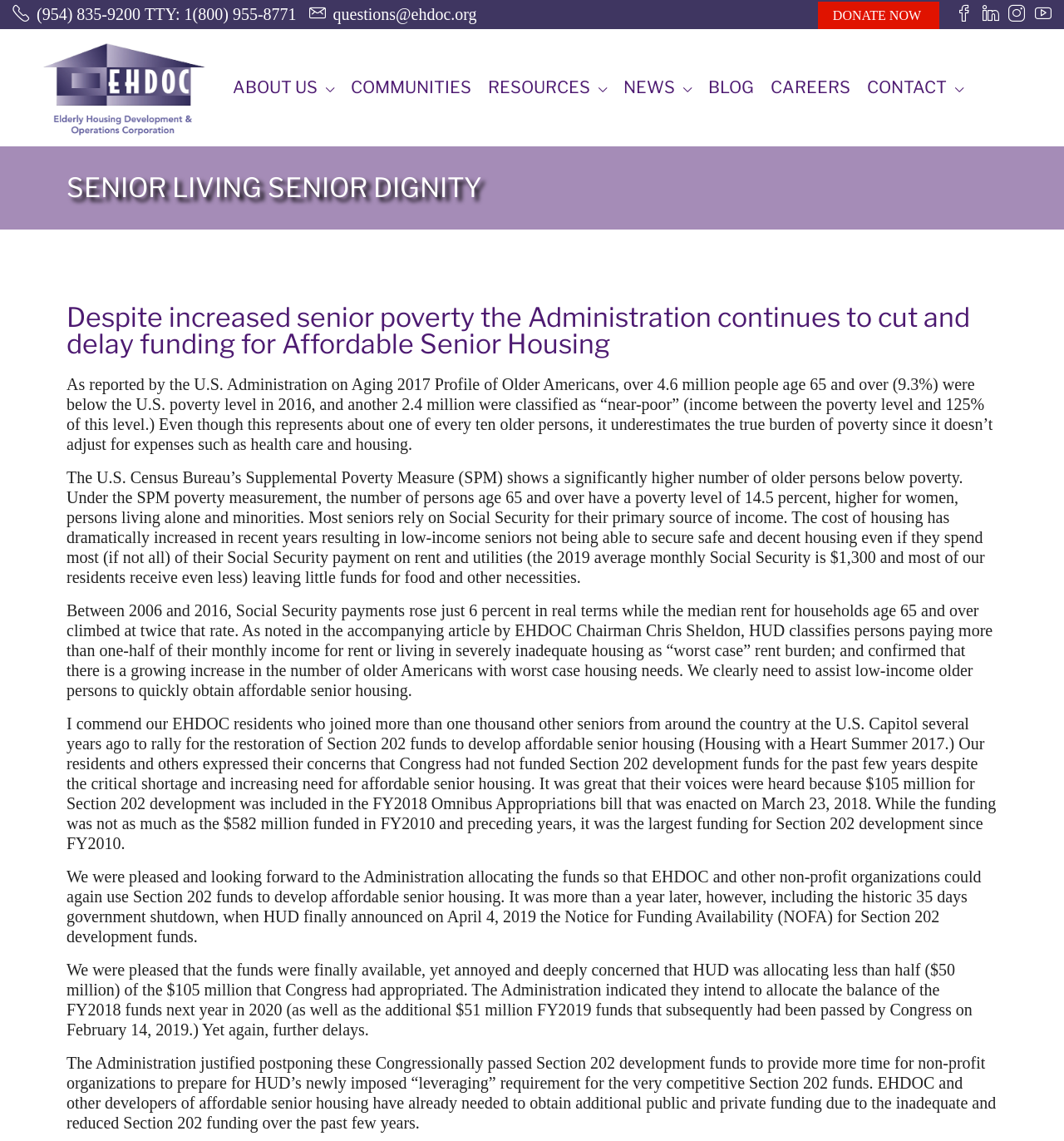What is the percentage of older persons below poverty according to the U.S. Census Bureau’s Supplemental Poverty Measure?
Please provide a single word or phrase in response based on the screenshot.

14.5 percent